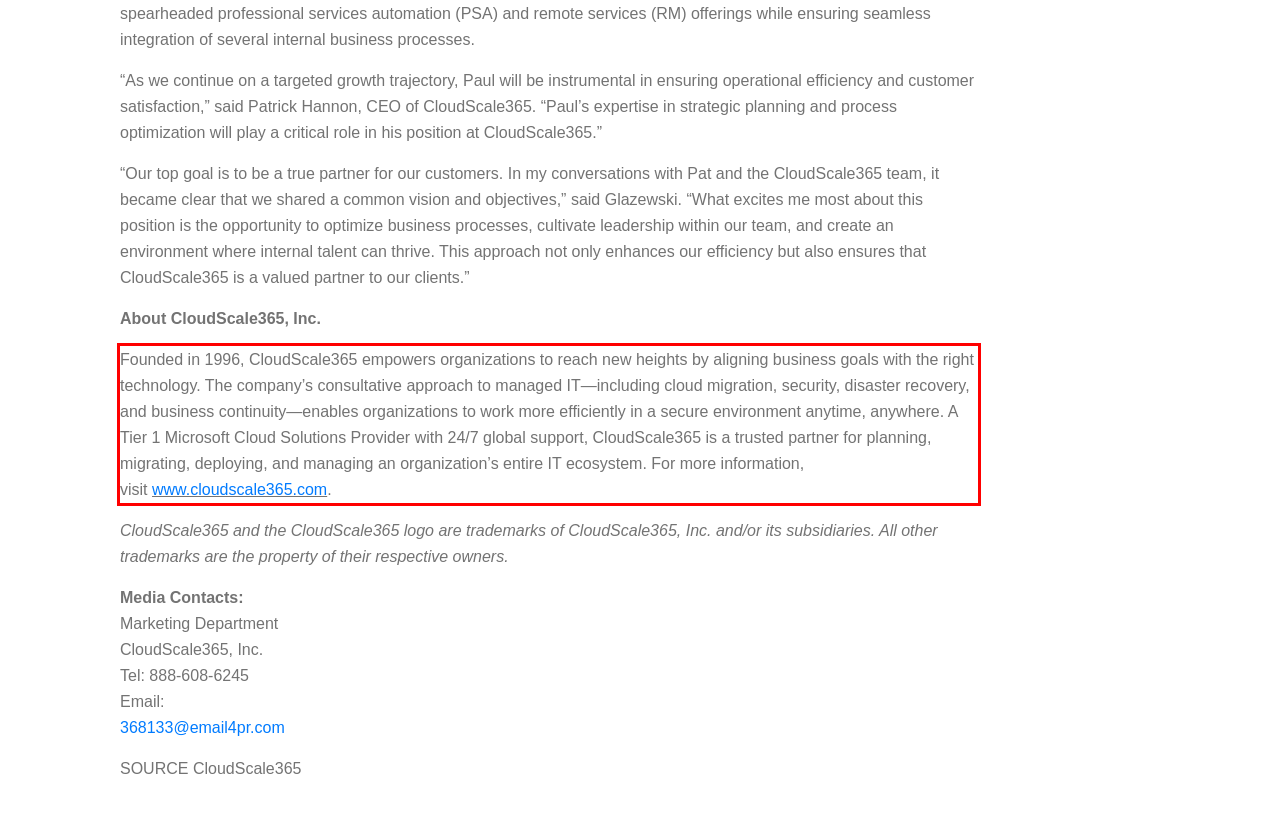Observe the screenshot of the webpage, locate the red bounding box, and extract the text content within it.

Founded in 1996, CloudScale365 empowers organizations to reach new heights by aligning business goals with the right technology. The company’s consultative approach to managed IT—including cloud migration, security, disaster recovery, and business continuity—enables organizations to work more efficiently in a secure environment anytime, anywhere. A Tier 1 Microsoft Cloud Solutions Provider with 24/7 global support, CloudScale365 is a trusted partner for planning, migrating, deploying, and managing an organization’s entire IT ecosystem. For more information, visit www.cloudscale365.com.